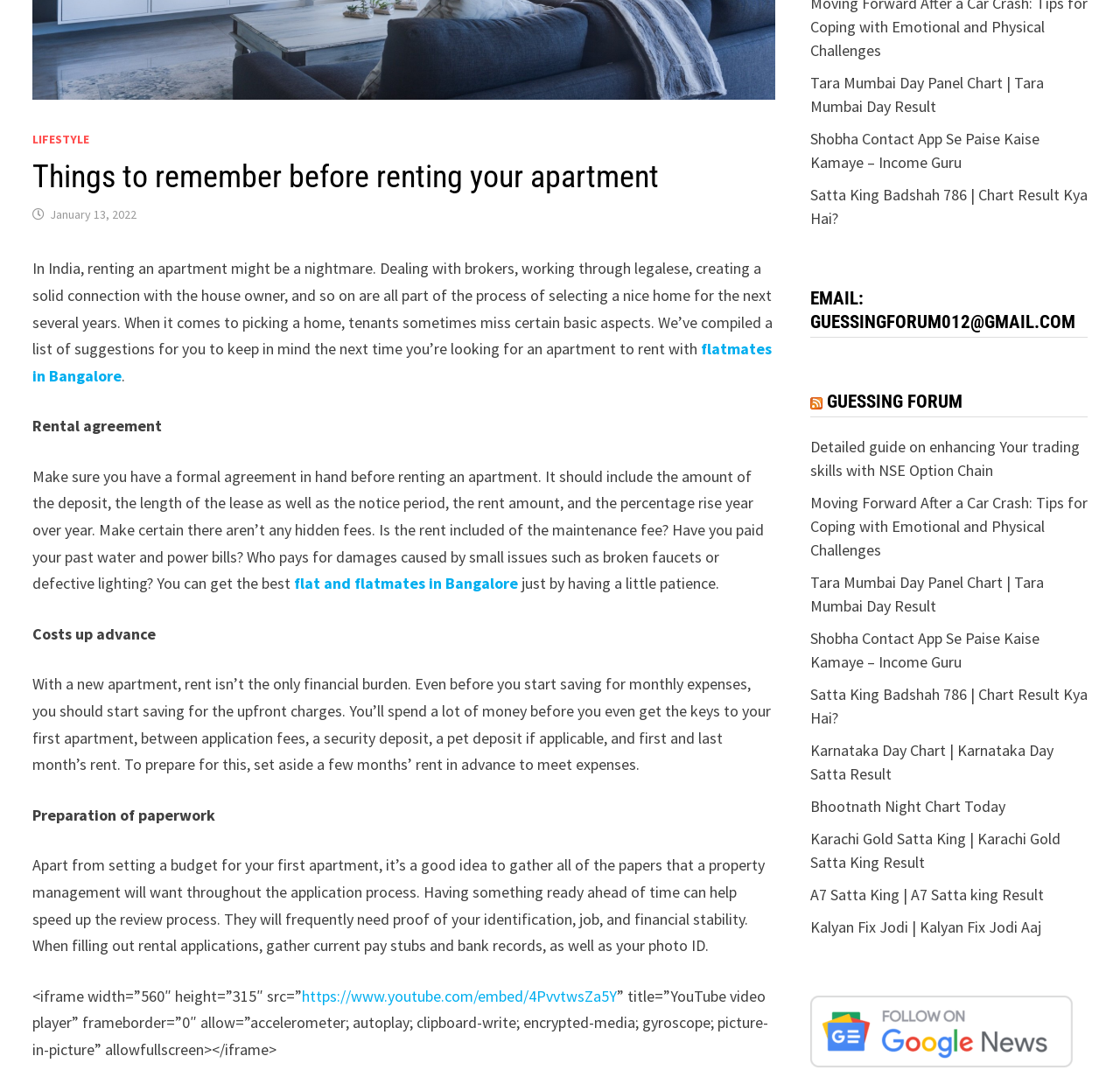Find the bounding box coordinates for the HTML element specified by: "flat and flatmates in Bangalore".

[0.262, 0.532, 0.462, 0.551]